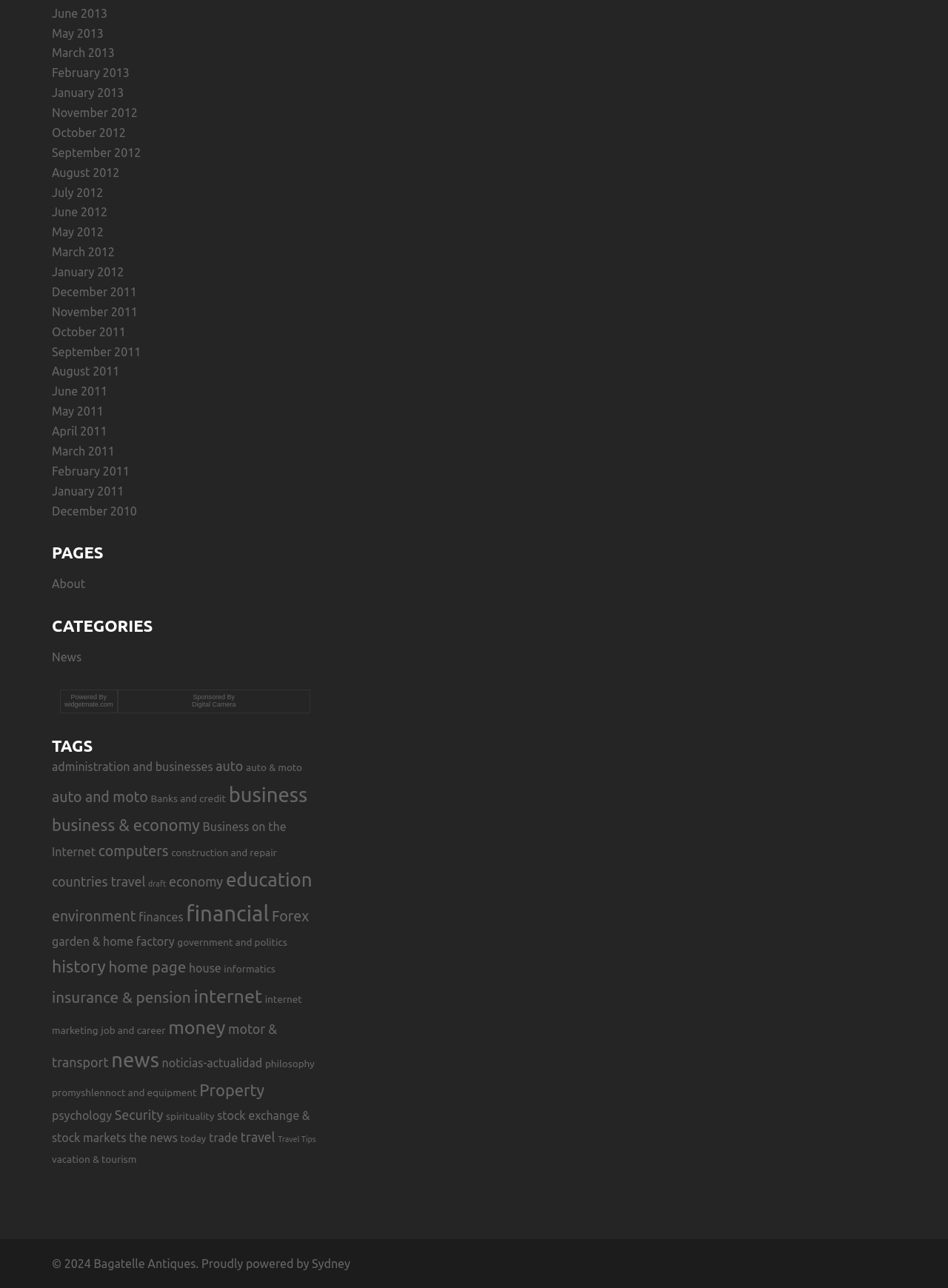Kindly provide the bounding box coordinates of the section you need to click on to fulfill the given instruction: "Visit 'widgetmate.com'".

[0.068, 0.544, 0.119, 0.55]